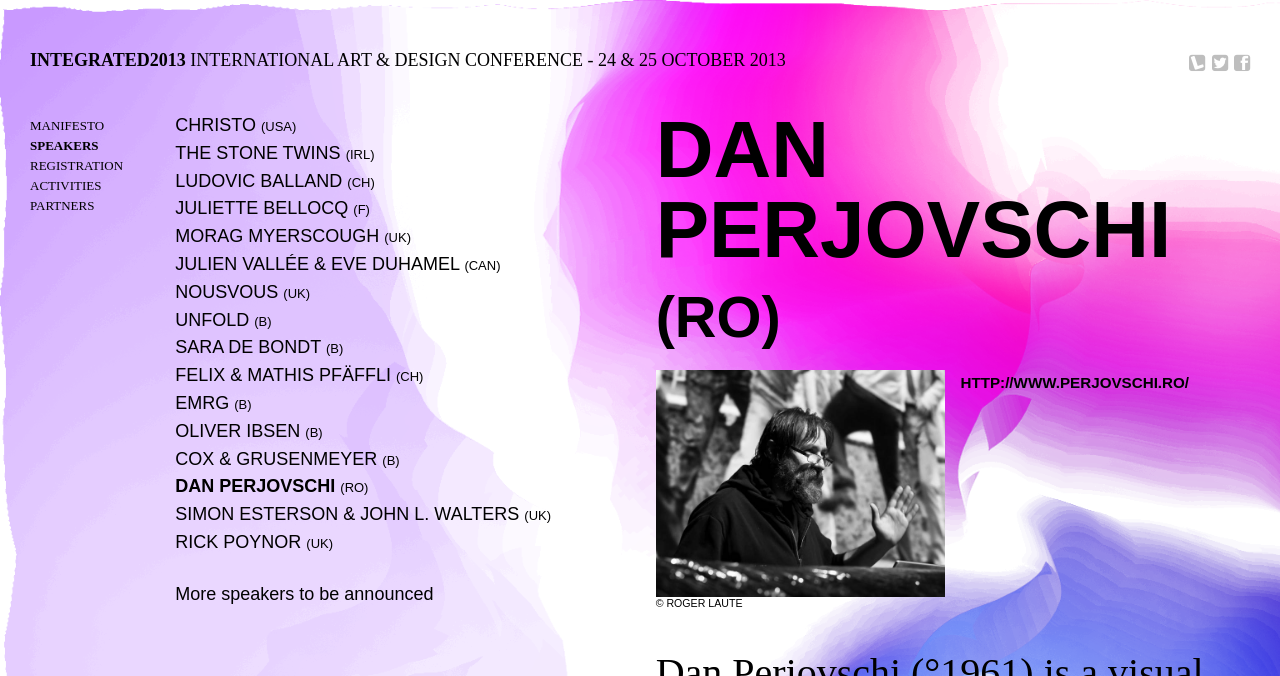Find the bounding box coordinates for the element that must be clicked to complete the instruction: "Check the speakers list". The coordinates should be four float numbers between 0 and 1, indicated as [left, top, right, bottom].

[0.023, 0.204, 0.077, 0.226]